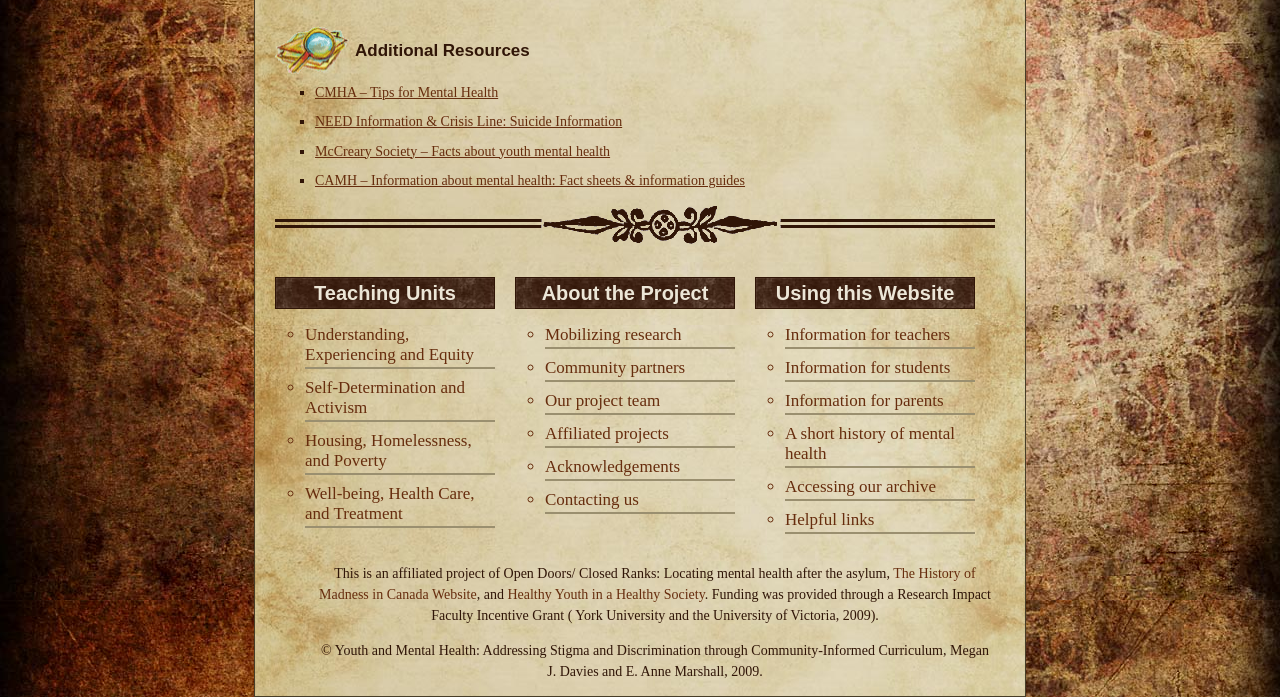Specify the bounding box coordinates of the area to click in order to execute this command: 'Visit 'The History of Madness in Canada Website''. The coordinates should consist of four float numbers ranging from 0 to 1, and should be formatted as [left, top, right, bottom].

[0.249, 0.812, 0.762, 0.864]